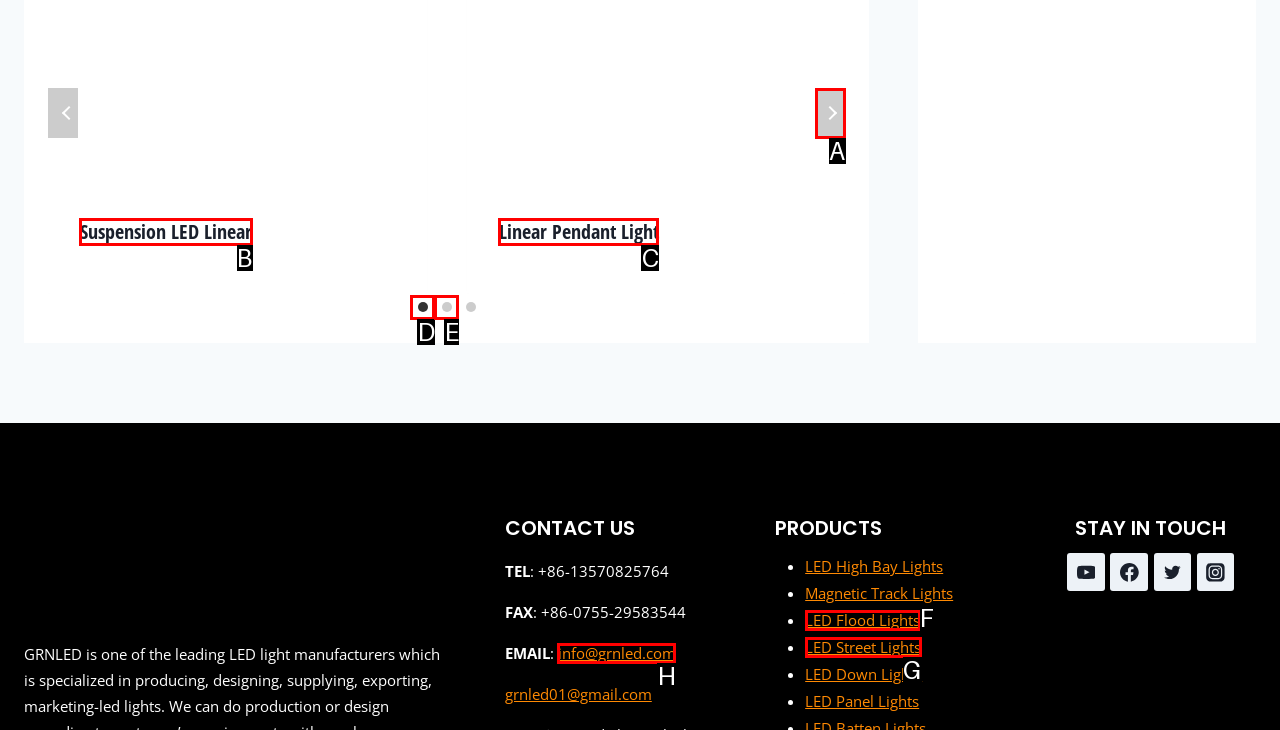Select the UI element that should be clicked to execute the following task: Click on Suspension LED Linear
Provide the letter of the correct choice from the given options.

B